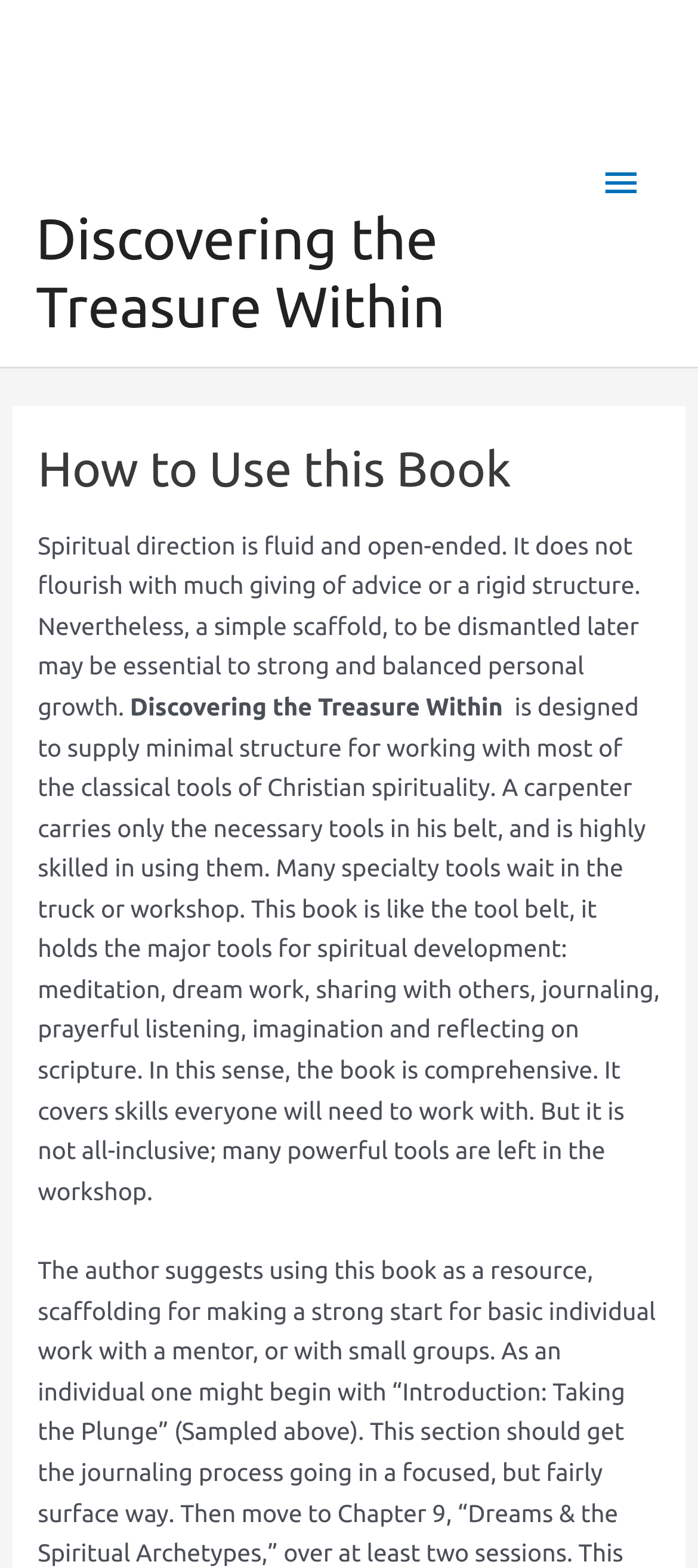Summarize the webpage with a detailed and informative caption.

The webpage is titled "How to Use this Book – Discovering the Treasure Within" and has a prominent link and image with the same title at the top left corner. Below this, there is a main menu button on the top right corner, which is not expanded by default. 

The main content of the webpage is divided into sections, with a heading "How to Use this Book" at the top. The first section of text explains that spiritual direction should be fluid and open-ended, and that a simple structure can be essential for personal growth. 

Below this, there is a subheading "Discovering the Treasure Within" followed by a brief paragraph of text. The text describes the purpose of the book, which is to provide a minimal structure for working with classical tools of Christian spirituality, such as meditation, dream work, and journaling. The book is comprehensive in covering essential skills, but not all-inclusive, leaving some powerful tools out.